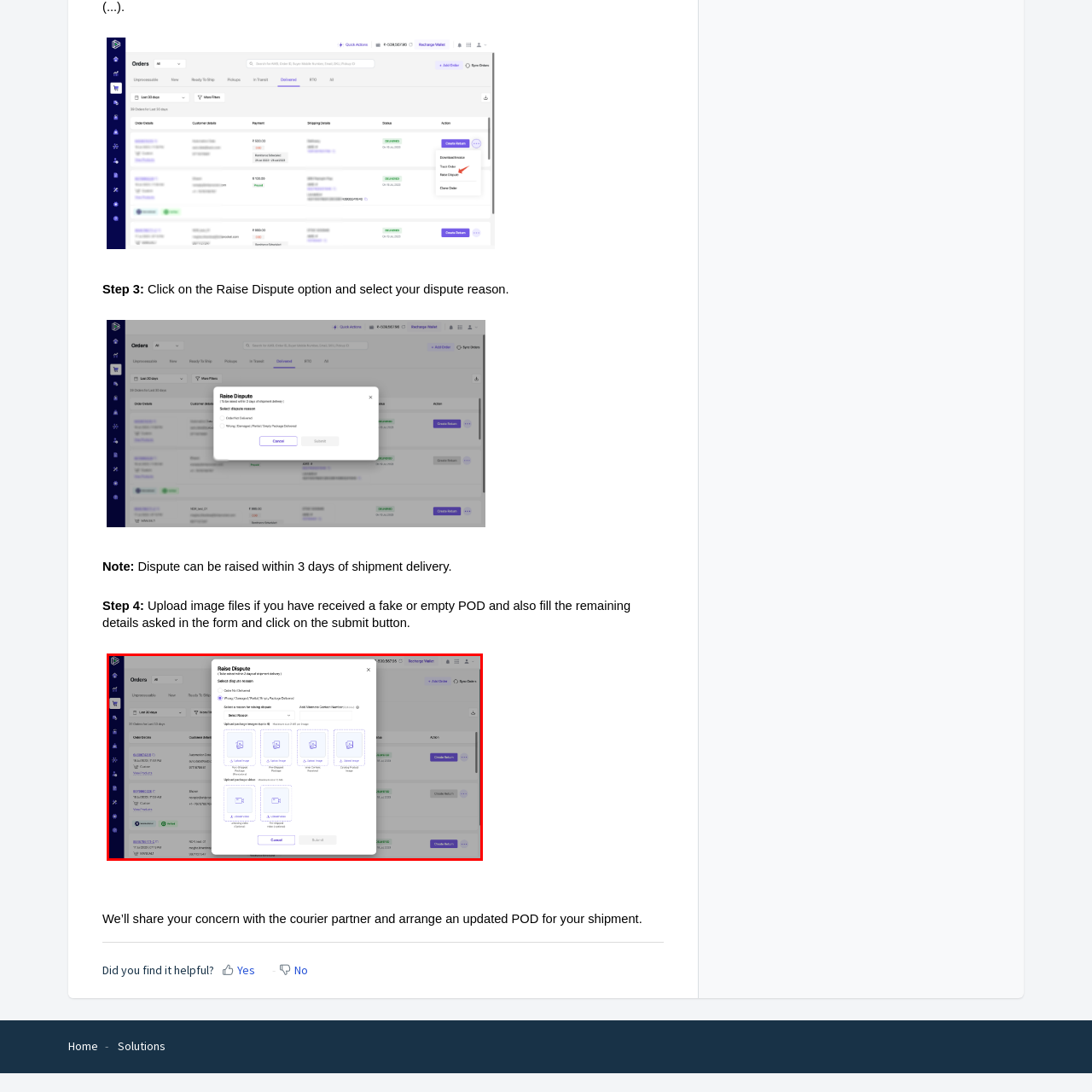Please examine the image within the red bounding box and provide an answer to the following question using a single word or phrase:
What type of files can be uploaded to support the dispute?

Image files